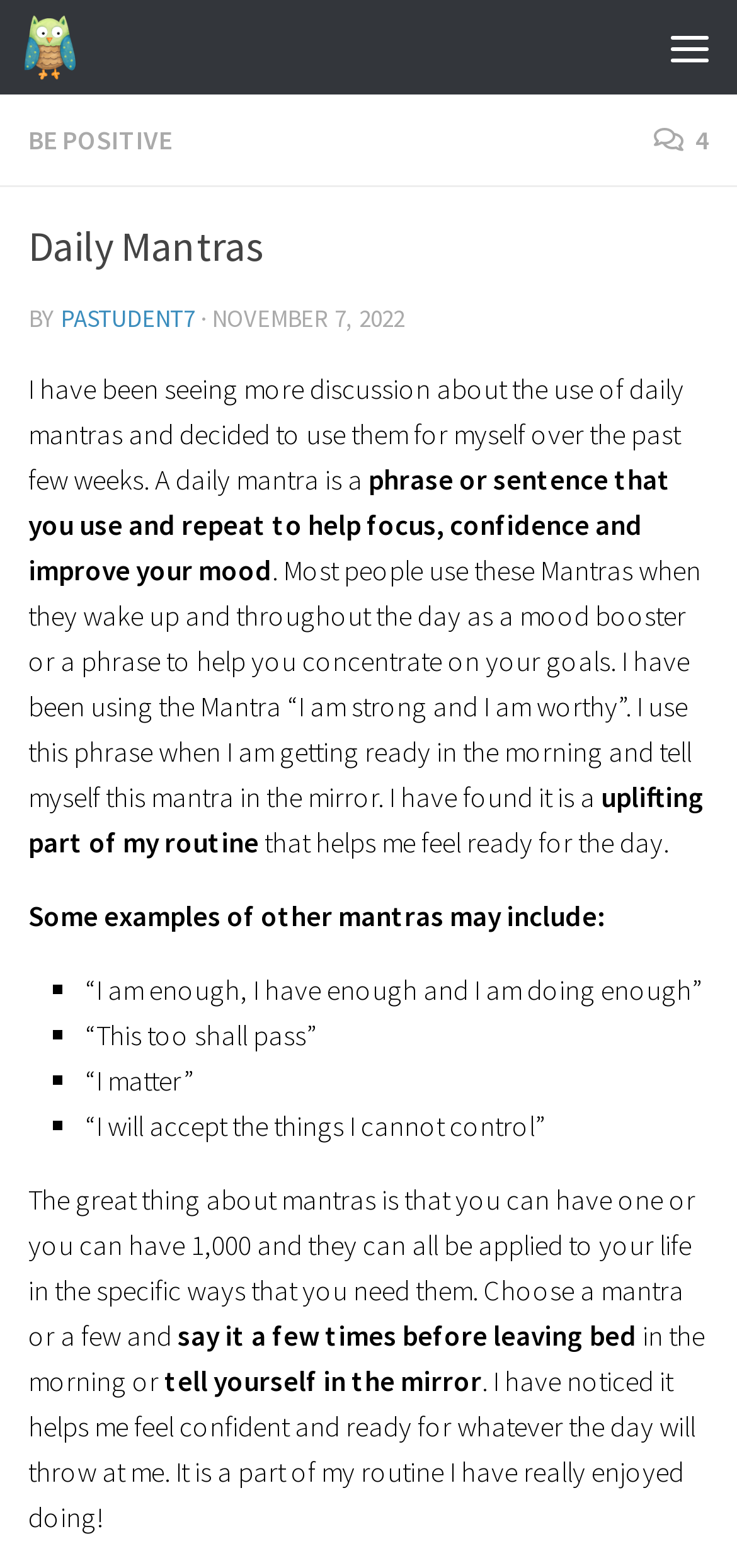Use a single word or phrase to answer the question:
Where does the author use their daily mantra?

In the morning, in front of the mirror